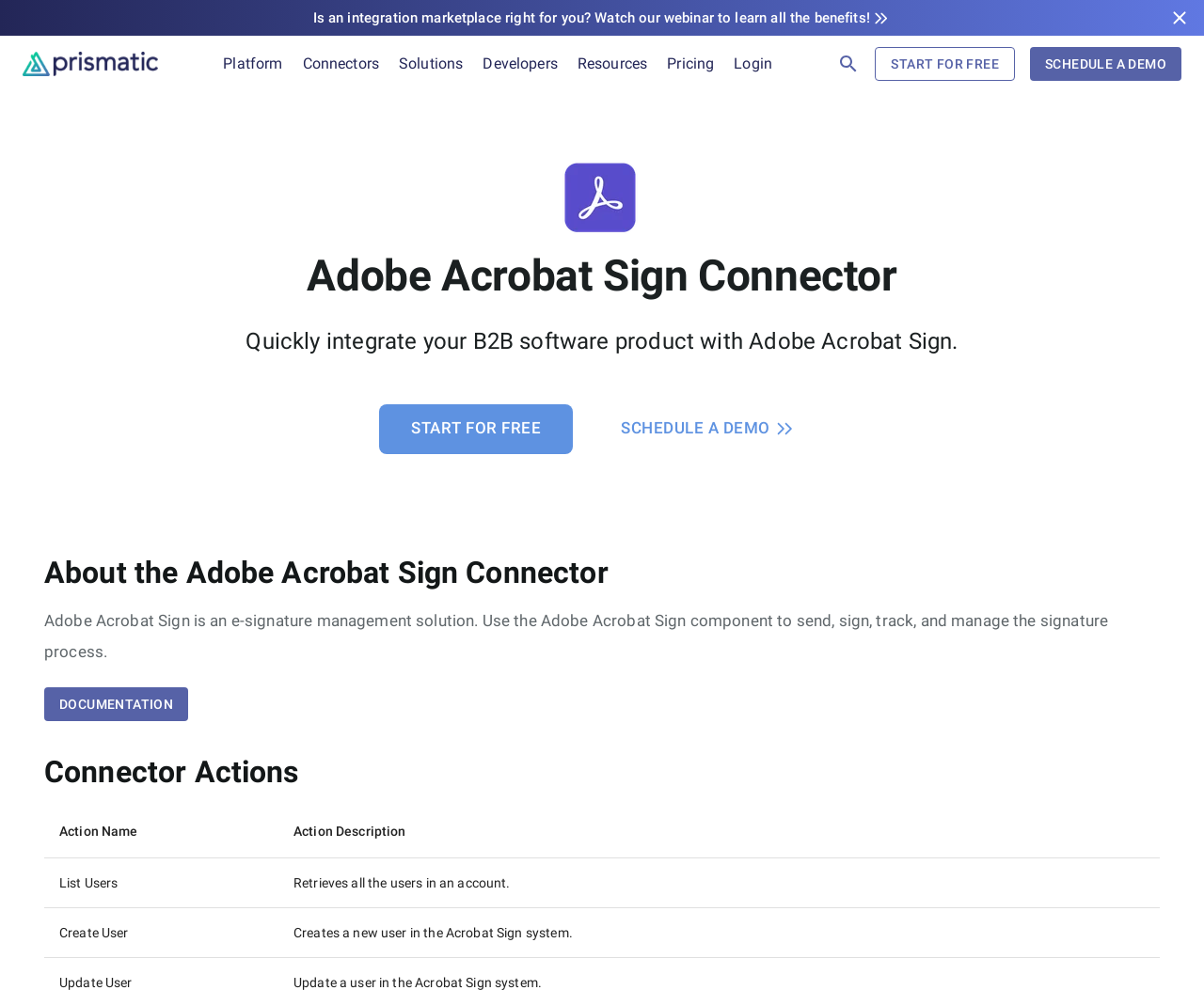Examine the image carefully and respond to the question with a detailed answer: 
What is the purpose of the Adobe Acrobat Sign component?

I found the answer by reading the static text that describes the Adobe Acrobat Sign component, which says 'Adobe Acrobat Sign is an e-signature management solution. Use the Adobe Acrobat Sign component to send, sign, track, and manage the signature process.'